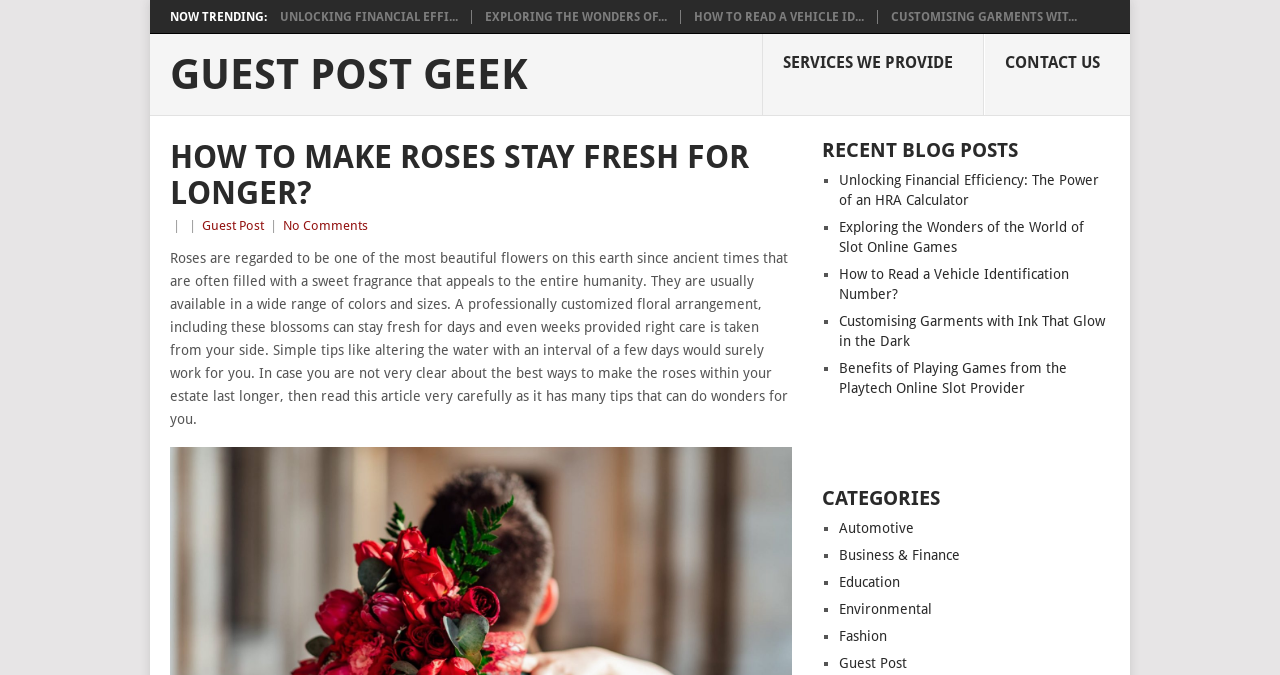Show the bounding box coordinates of the element that should be clicked to complete the task: "Read the article 'HOW TO MAKE ROSES STAY FRESH FOR LONGER?'".

[0.133, 0.208, 0.619, 0.312]